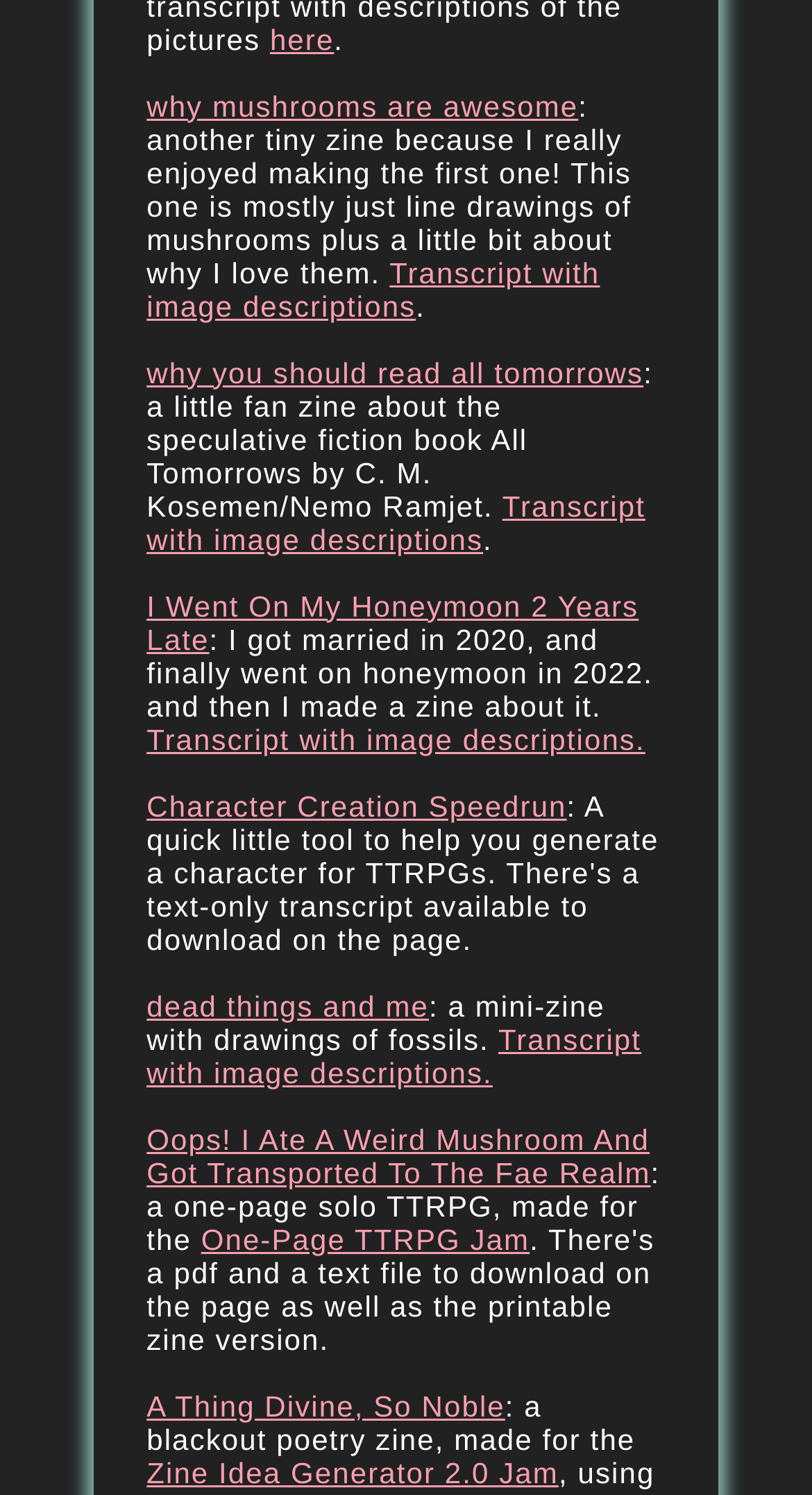Find the bounding box coordinates for the HTML element described in this sentence: "One-Page TTRPG Jam". Provide the coordinates as four float numbers between 0 and 1, in the format [left, top, right, bottom].

[0.248, 0.817, 0.652, 0.84]